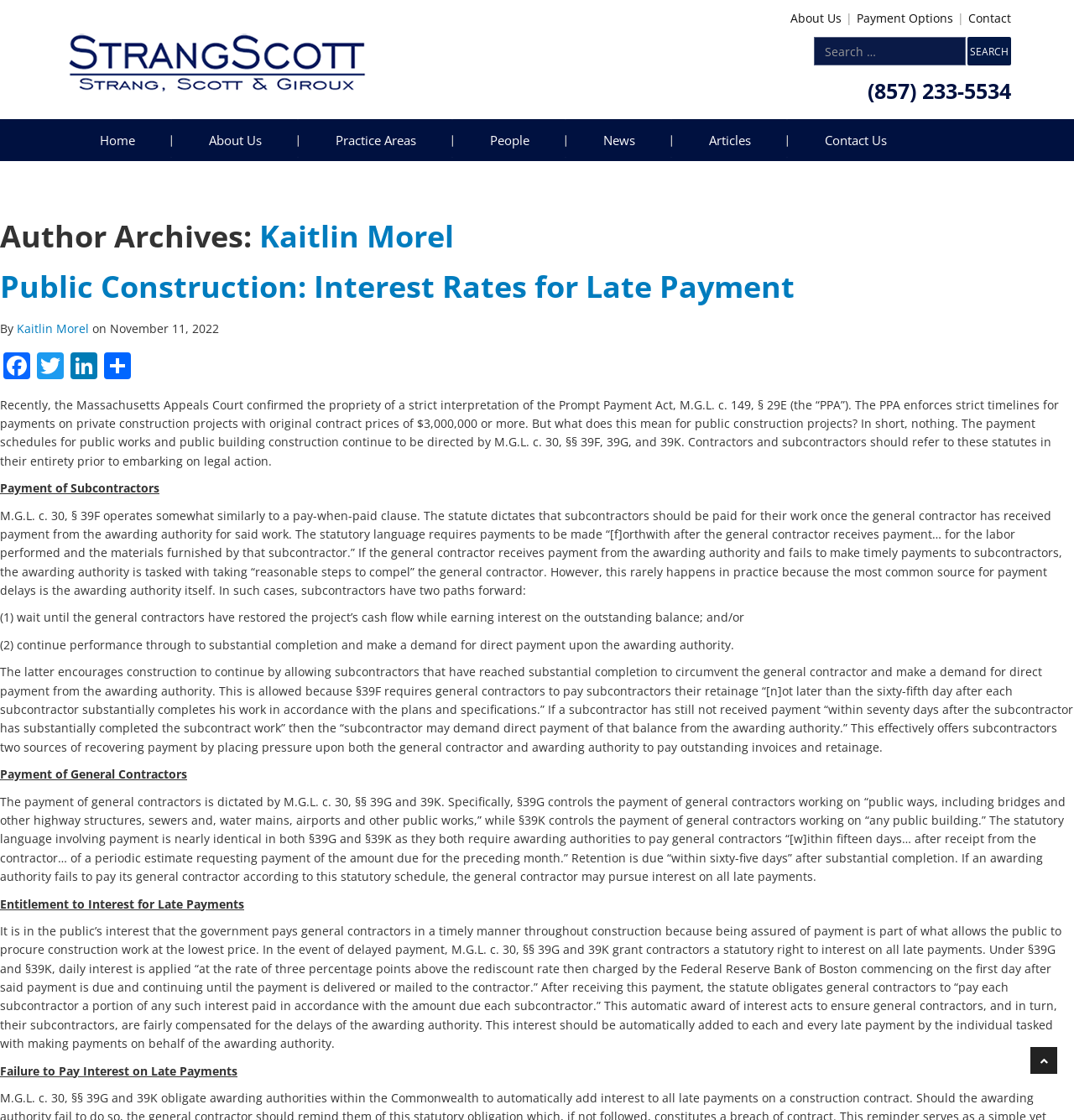What is the topic of the article?
Use the image to give a comprehensive and detailed response to the question.

I found the topic of the article by looking at the heading element with the text 'Public Construction: Interest Rates for Late Payment' which is located at the top of the webpage.